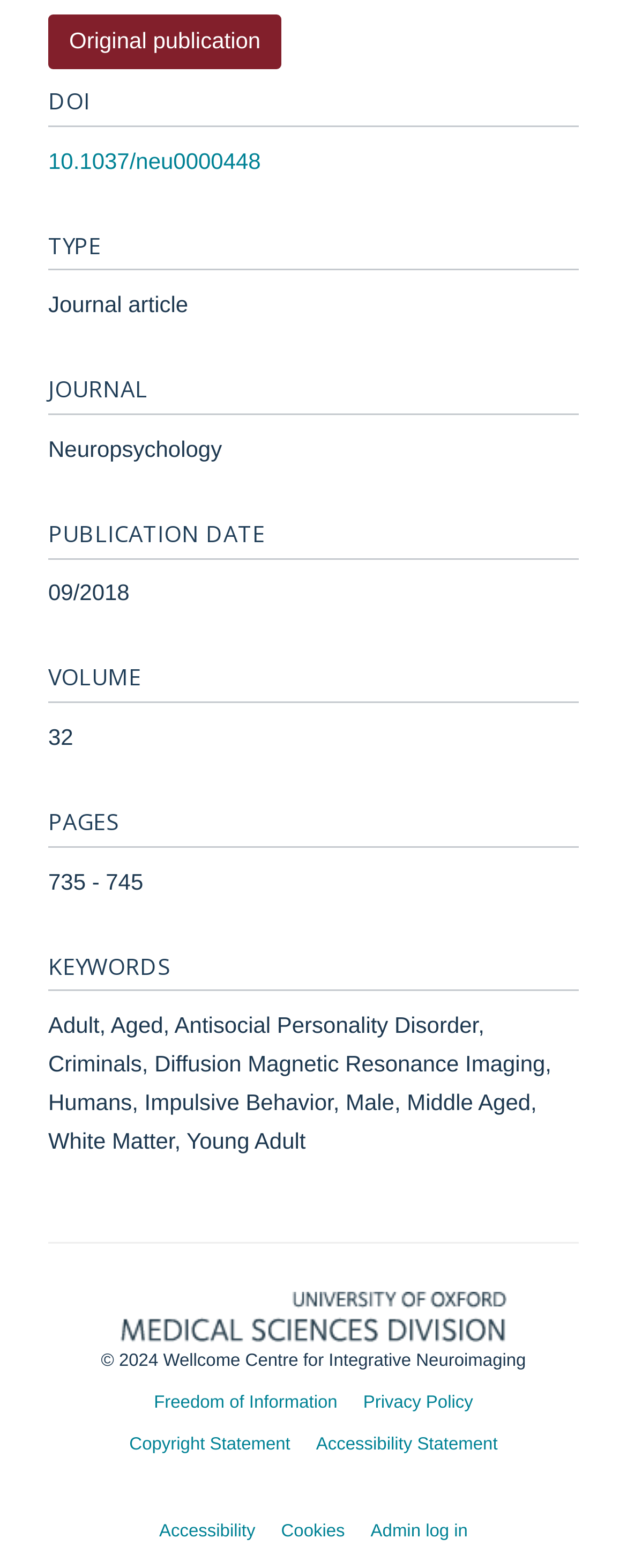Pinpoint the bounding box coordinates of the clickable element to carry out the following instruction: "Read copyright statement."

[0.206, 0.915, 0.463, 0.928]